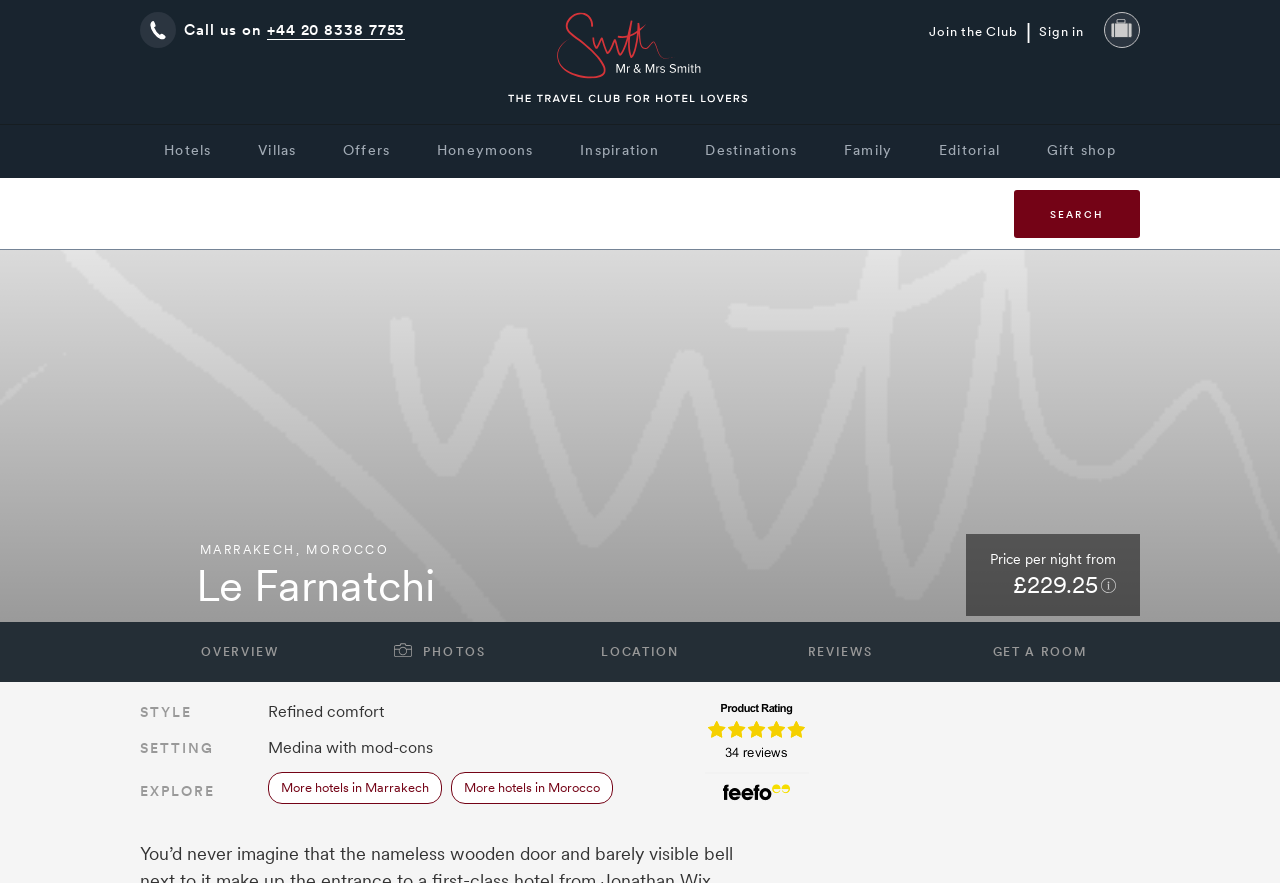Describe all the key features and sections of the webpage thoroughly.

This webpage is about Le Farnatchi, a hotel in Marrakech, Morocco. At the top left corner, there is a phone icon and a "Call us on" text, followed by a phone number. Next to it, there is a link to Mr & Mrs Smith, accompanied by their logo. On the top right corner, there are links to "Join the Club" and "Sign in", as well as a basket icon.

Below the top section, there is a navigation menu with links to "Hotels", "Villas", "Offers", and other categories. On the right side of the navigation menu, there is a search button.

The main content of the webpage is about Le Farnatchi hotel. There is a large image of the hotel at the top, taking up most of the screen. Below the image, there is a heading "Le Farnatchi" and a text "Price per night from £229.25". Next to the price, there is an information icon.

Underneath, there are links to "OVERVIEW", "PHOTOS", "LOCATION", "REVIEWS", and "GET A ROOM". The "PHOTOS" link has a camera icon next to it.

Further down, there are three sections with headings "STYLE", "SETTING", and "EXPLORE". Each section has a brief description of the hotel. The "EXPLORE" section has links to "More hotels in Marrakech" and "More hotels in Morocco".

At the bottom of the page, there is a Feefo logo button.